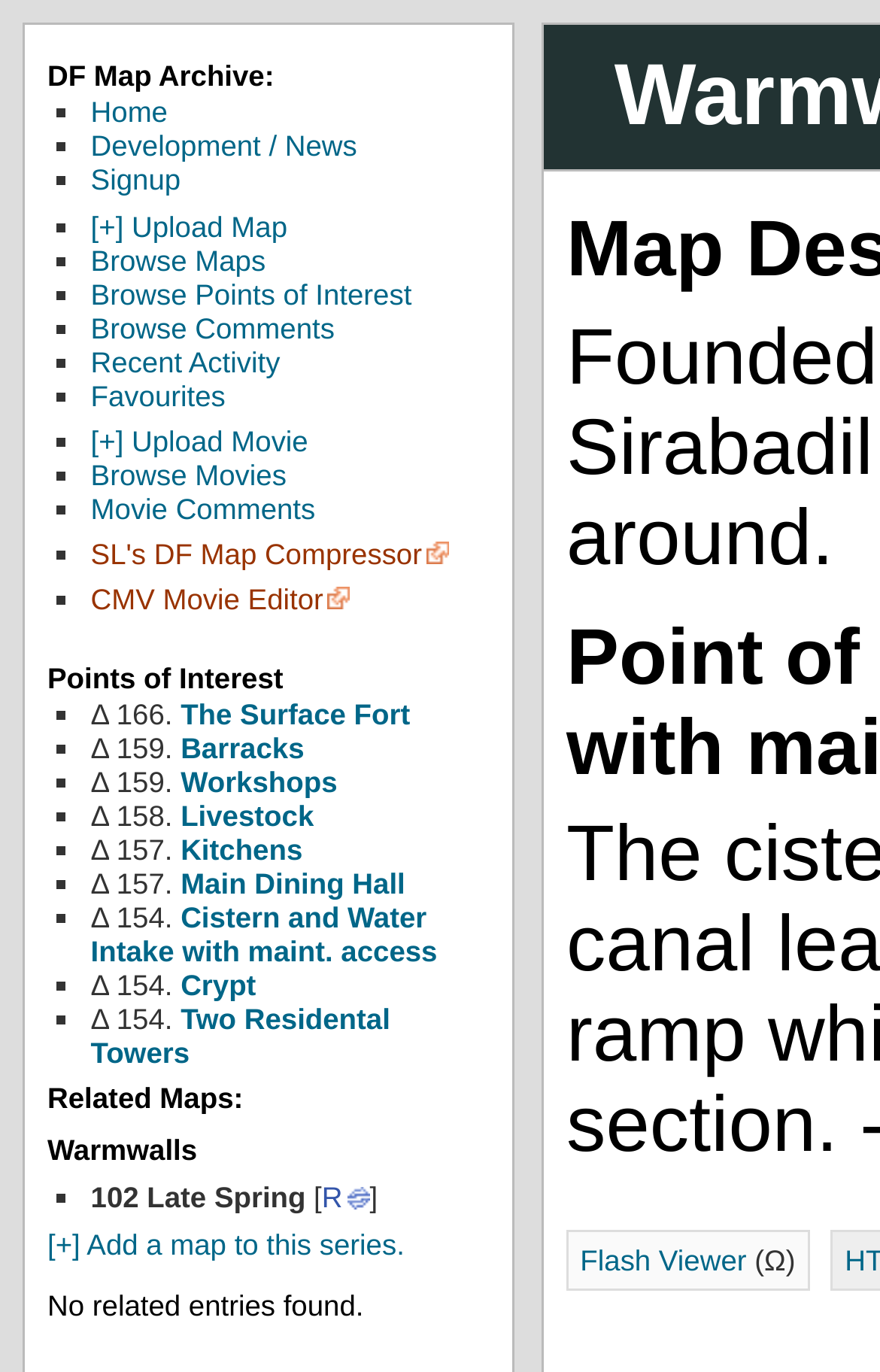Give a complete and precise description of the webpage's appearance.

The webpage is about a map archive, specifically showcasing a map called "Warmwalls - 102 Late Spring by Alex - submitted by: Urist McBomber". At the top, there is a notification stating that the Flash map viewer no longer works in most modern browsers, with a link to a Flash Viewer and an omega symbol.

Below the notification, there is a heading "DF Map Archive:" followed by a list of links, including "Home", "Development / News", "Signup", "[+] Upload Map", "Browse Maps", "Browse Points of Interest", "Browse Comments", "Recent Activity", "Favourites", "[+] Upload Movie", "Browse Movies", and "Movie Comments". These links are likely navigation options for the map archive.

The next section is headed "Points of Interest" and lists several points of interest on the map, including "The Surface Fort", "Barracks", "Workshops", "Livestock", "Kitchens", "Main Dining Hall", "Cistern and Water Intake with maint. access", "Crypt", and "Two Residental Towers". Each point of interest has a delta symbol followed by a number, indicating its location on the map.

Further down, there is a heading "Related Maps:" with a list of related maps, including "Warmwalls" and "102 Late Spring". There is also an option to add a map to this series and a note stating that no related entries were found.

Overall, the webpage appears to be a detailed archive of maps, with various points of interest and related maps listed.